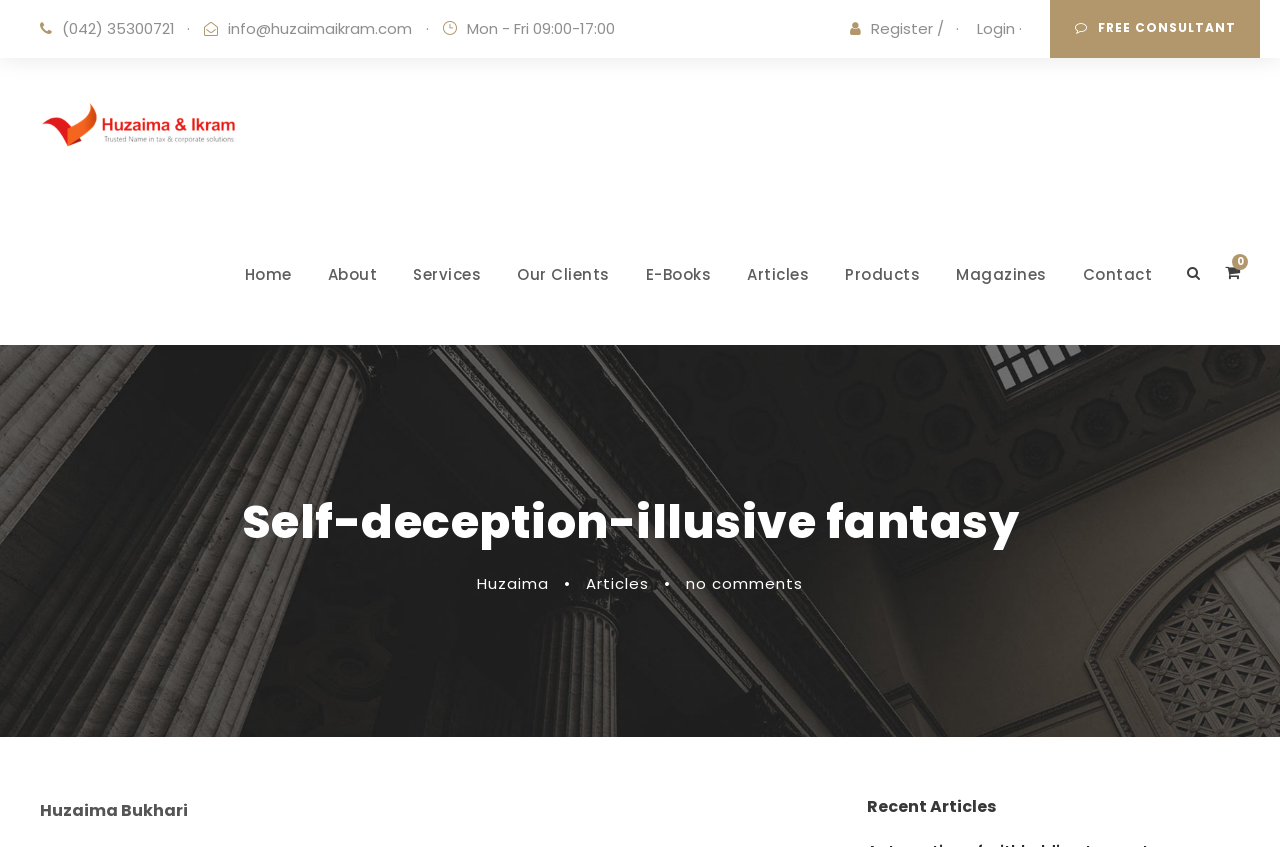Can you find the bounding box coordinates of the area I should click to execute the following instruction: "Visit the About page"?

[0.256, 0.309, 0.295, 0.407]